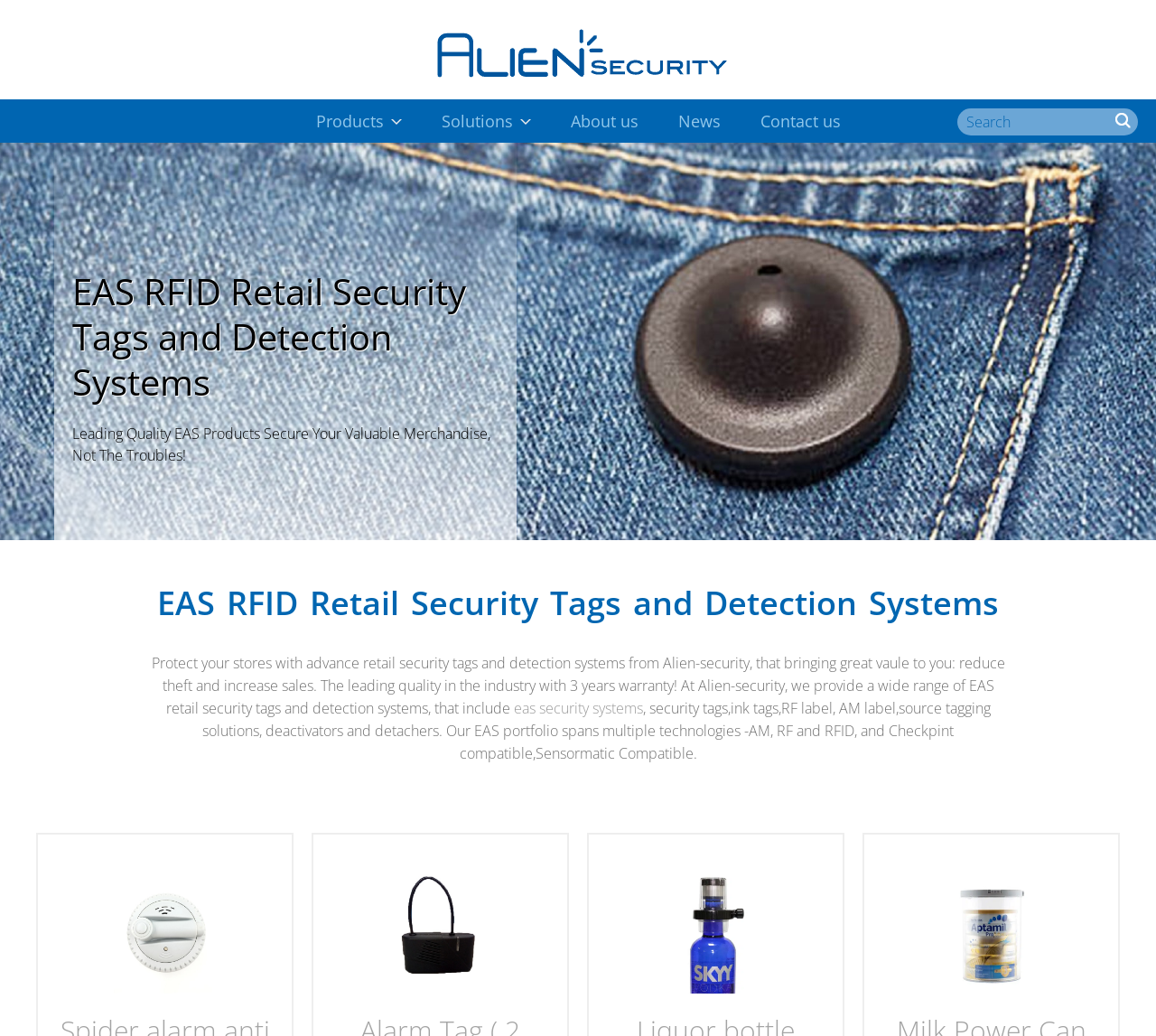Please determine and provide the text content of the webpage's heading.

EAS RFID Retail Security Tags and Detection Systems